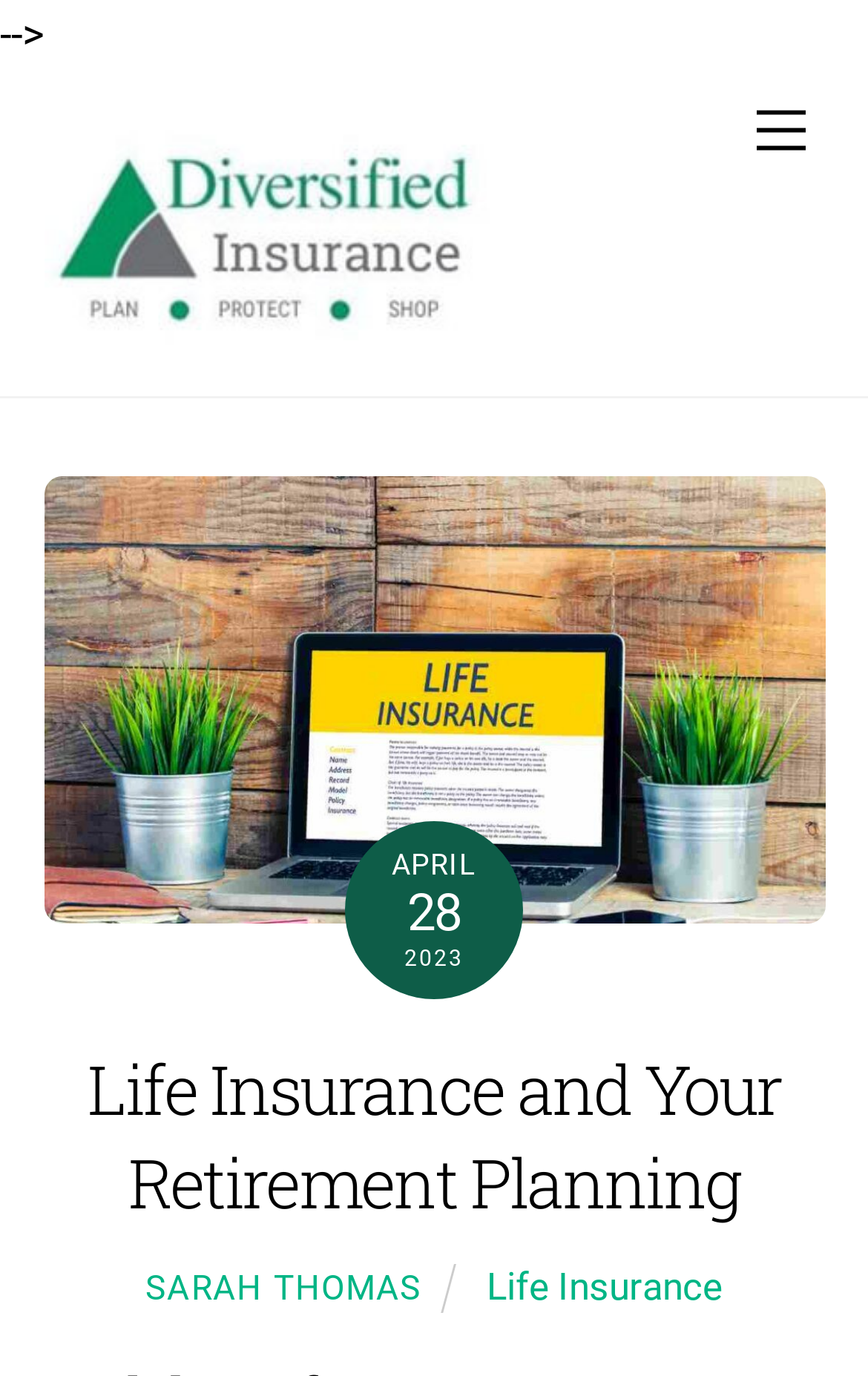What type of insurance is mentioned on the webpage?
Please give a detailed and thorough answer to the question, covering all relevant points.

I found the answer by looking at the link element with the text 'Life Insurance', which suggests that it is a type of insurance mentioned on the webpage.